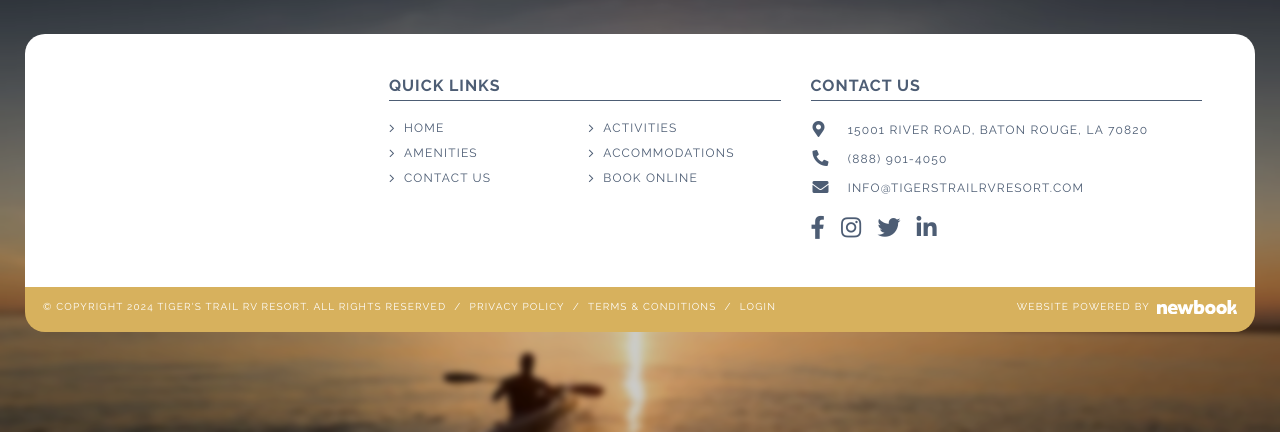Locate the bounding box coordinates of the element you need to click to accomplish the task described by this instruction: "Contact Tiger's Trail RV Resort via phone".

[0.662, 0.346, 0.74, 0.388]